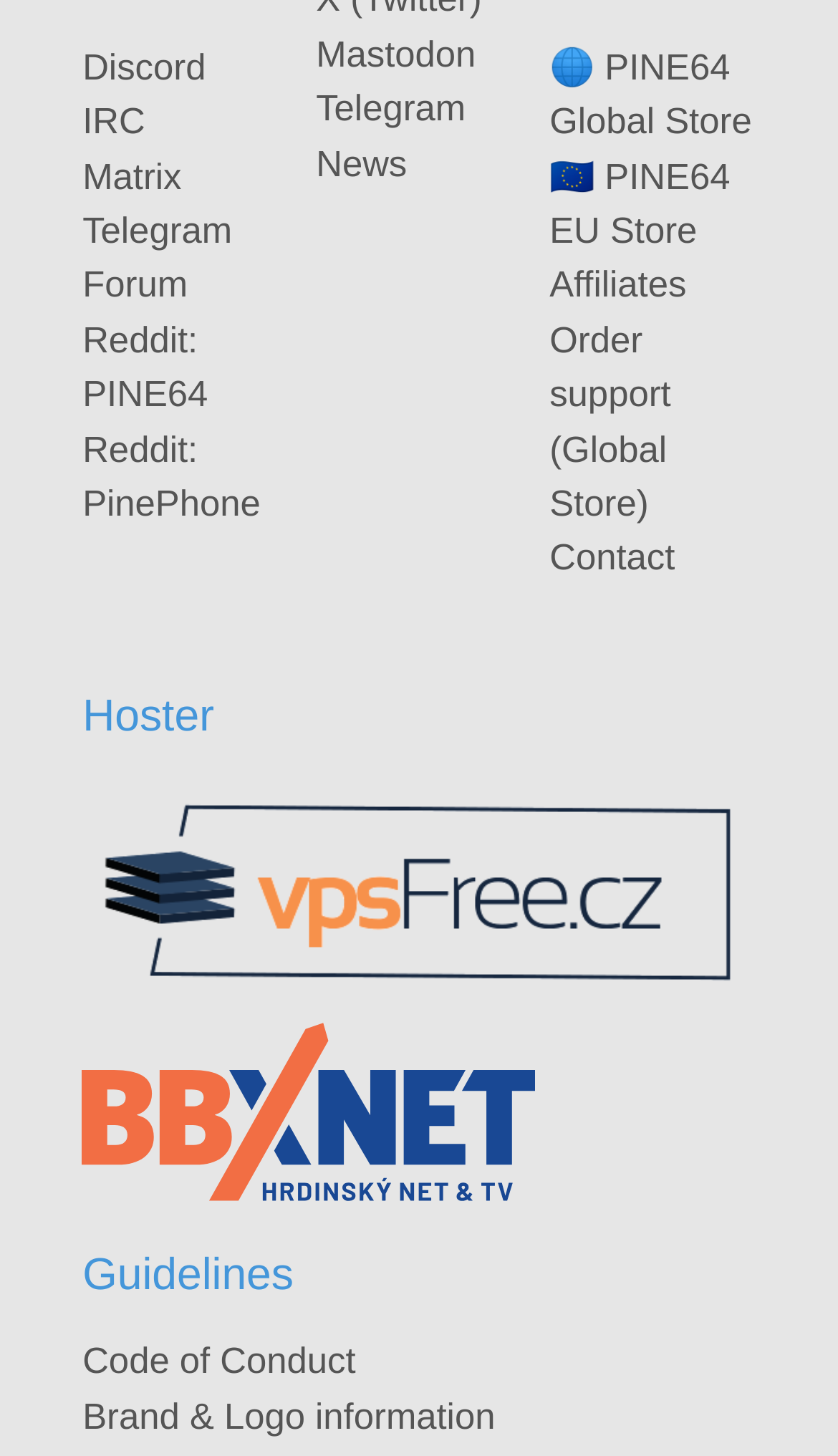What is the last link listed under 'Hoster'?
Refer to the image and provide a one-word or short phrase answer.

A link to a sponsor website